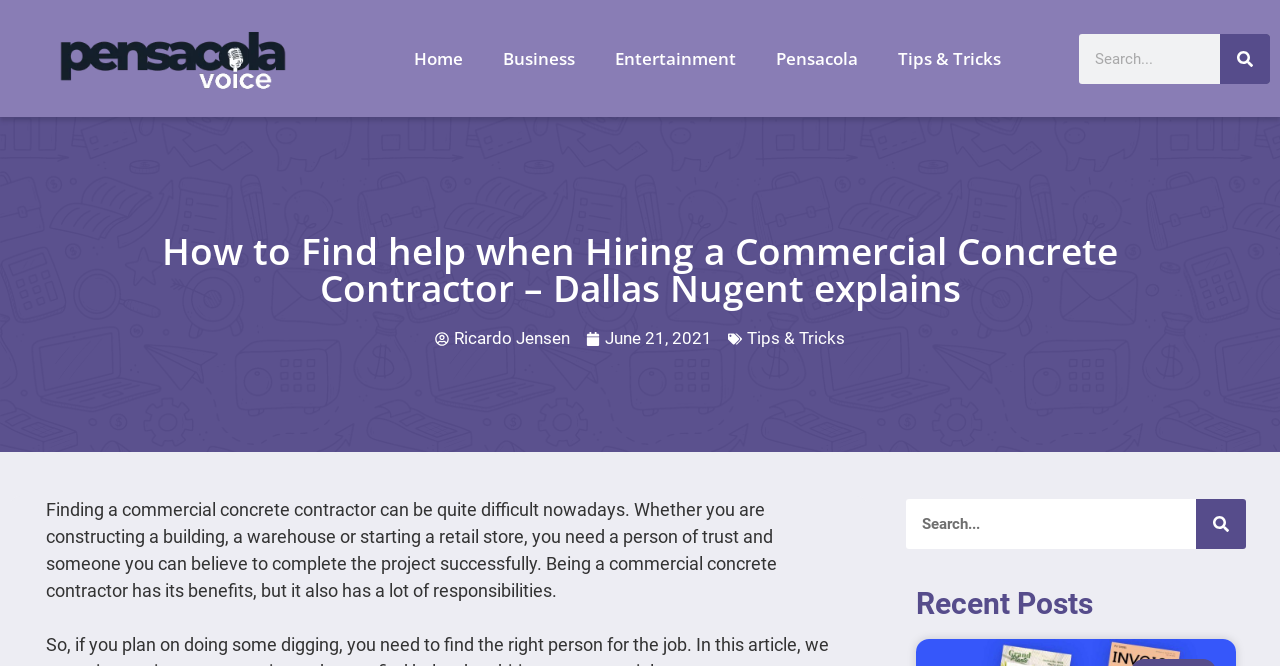Provide your answer to the question using just one word or phrase: What is the topic of the article?

Hiring a commercial concrete contractor